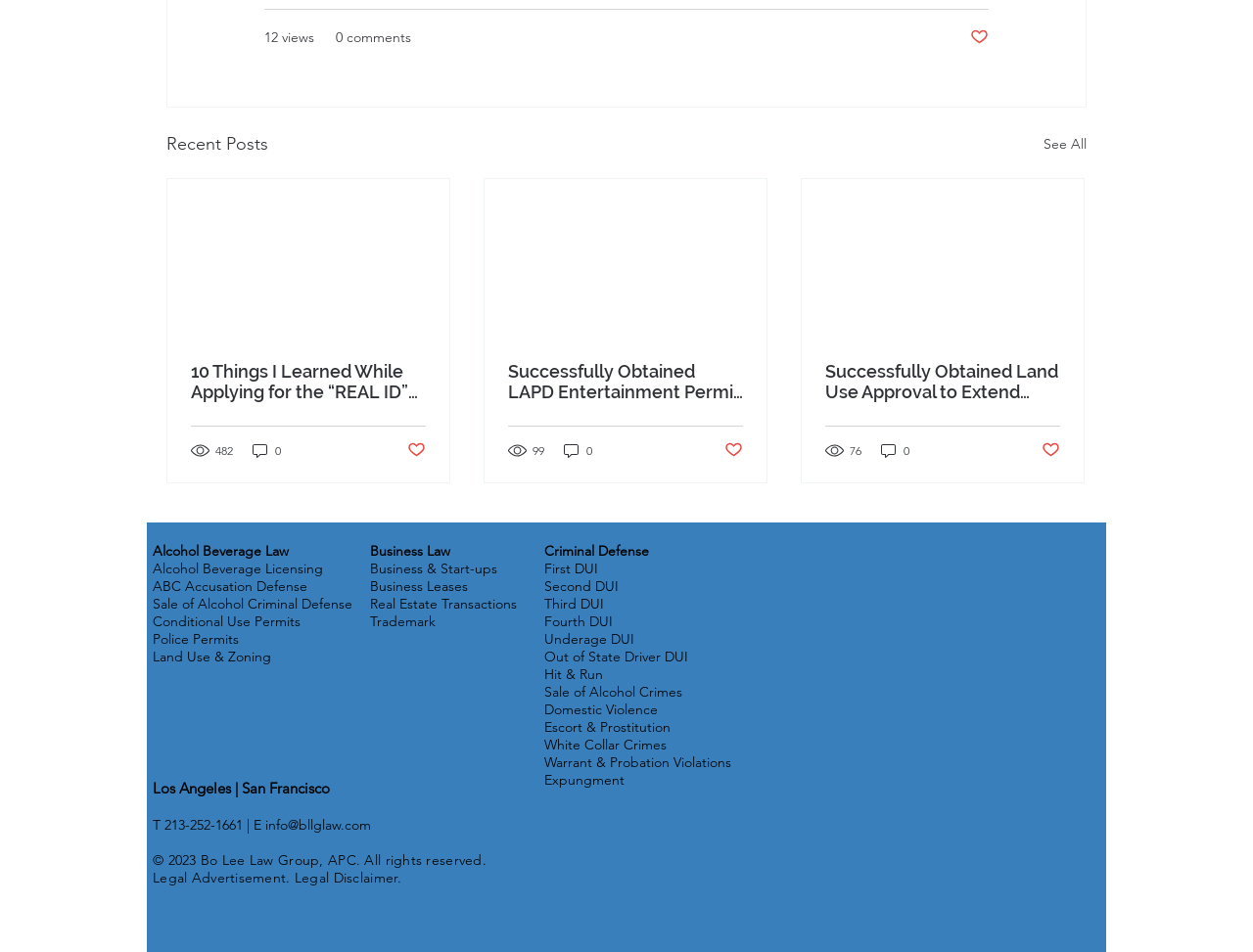Can you specify the bounding box coordinates for the region that should be clicked to fulfill this instruction: "Click the 'Alcohol Beverage Law' link".

[0.122, 0.57, 0.23, 0.588]